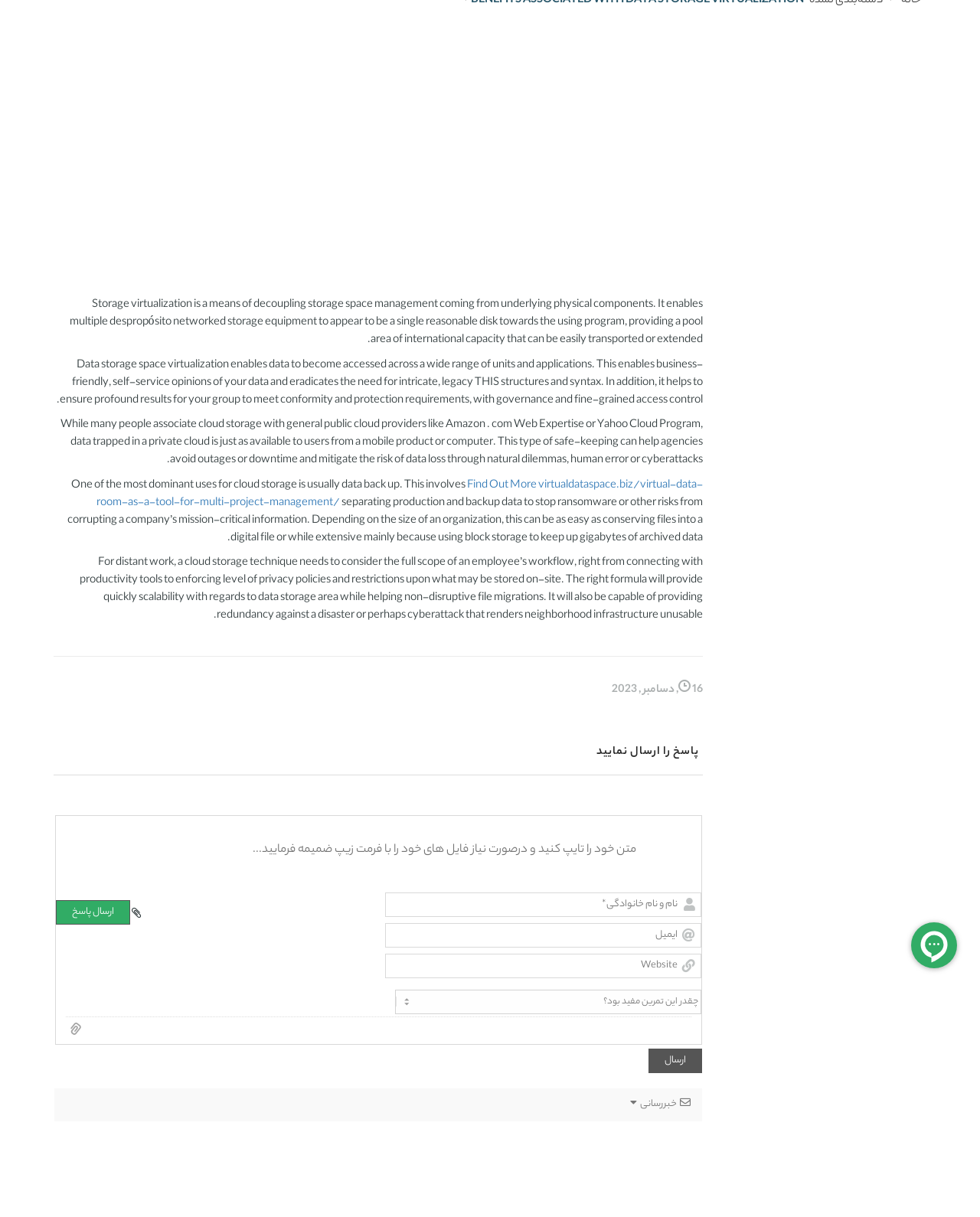Use the details in the image to answer the question thoroughly: 
What is the purpose of a cloud storage technique for remote work?

The webpage suggests that a cloud storage technique for remote work needs to consider the full scope of an employee's workflow, providing quickly scalability for data storage while helping non-disruptive file migrations, and also providing redundancy against a disaster or cyberattack that renders local infrastructure unusable.